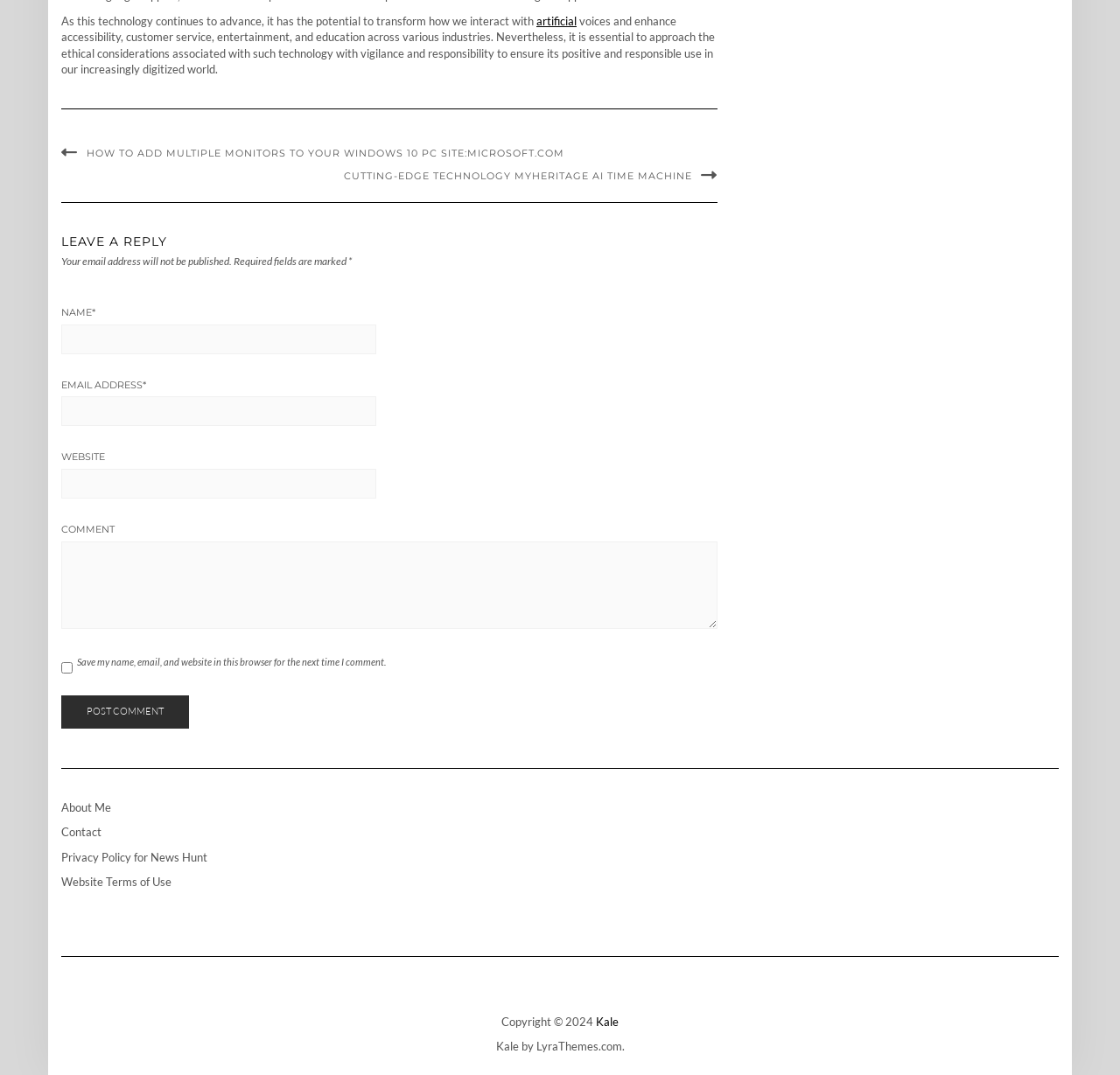Based on the description "artificial", find the bounding box of the specified UI element.

[0.479, 0.013, 0.515, 0.026]